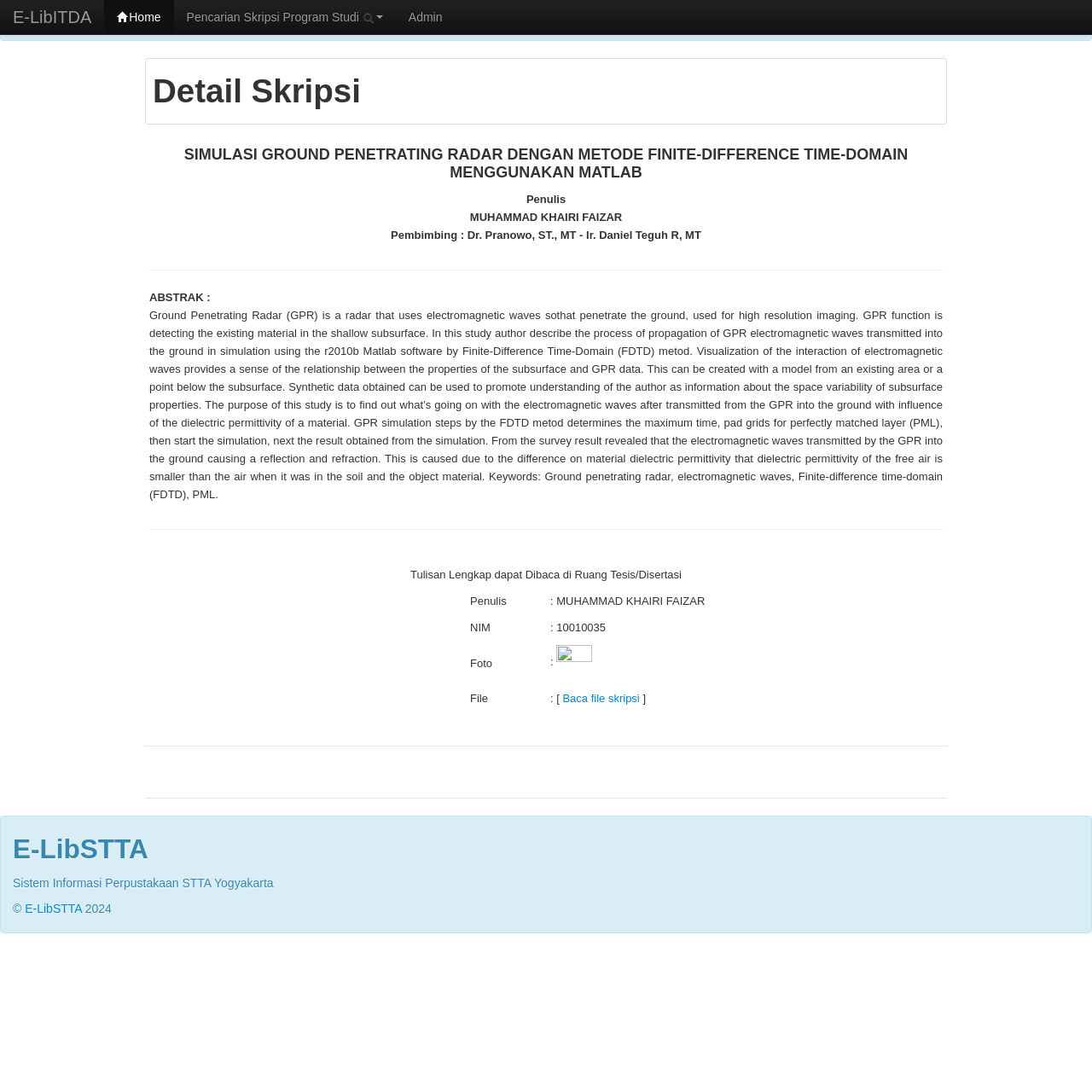Elaborate on the different components and information displayed on the webpage.

The webpage is about ITDA Yogyakarta, specifically a digital library system. At the top, there is a header section with a title "E-LibITDA" and a navigation menu with links to "Home", "Pencarian Skripsi Program Studi" (a search function for thesis programs), and "Admin". Below the header, there is a copyright notice and a link to the website "www.itda.ac.id".

The main content of the page is a table with multiple rows, each representing a thesis or research paper. The table has a header row with a column titled "Detail Skripsi" (Thesis Details). Each subsequent row contains information about a specific thesis, including the title, author, abstract, and other details.

The first row describes a thesis titled "SIMULASI GROUND PENETRATING RADAR DENGAN METODE FINITE-DIFFERENCE TIME-DOMAIN MENGGUNAKAN MATLAB" (Simulation of Ground Penetrating Radar using Finite-Difference Time-Domain Method with MATLAB). The abstract of the thesis is provided, which discusses the use of Ground Penetrating Radar (GPR) for high-resolution imaging and the simulation of GPR electromagnetic waves using MATLAB.

The subsequent rows provide information about the author, including their name, NIM (student ID), and a photo. There is also a link to download the full thesis file.

At the bottom of the page, there is a footer section with a heading "E-LibSTTA" and a copyright notice.